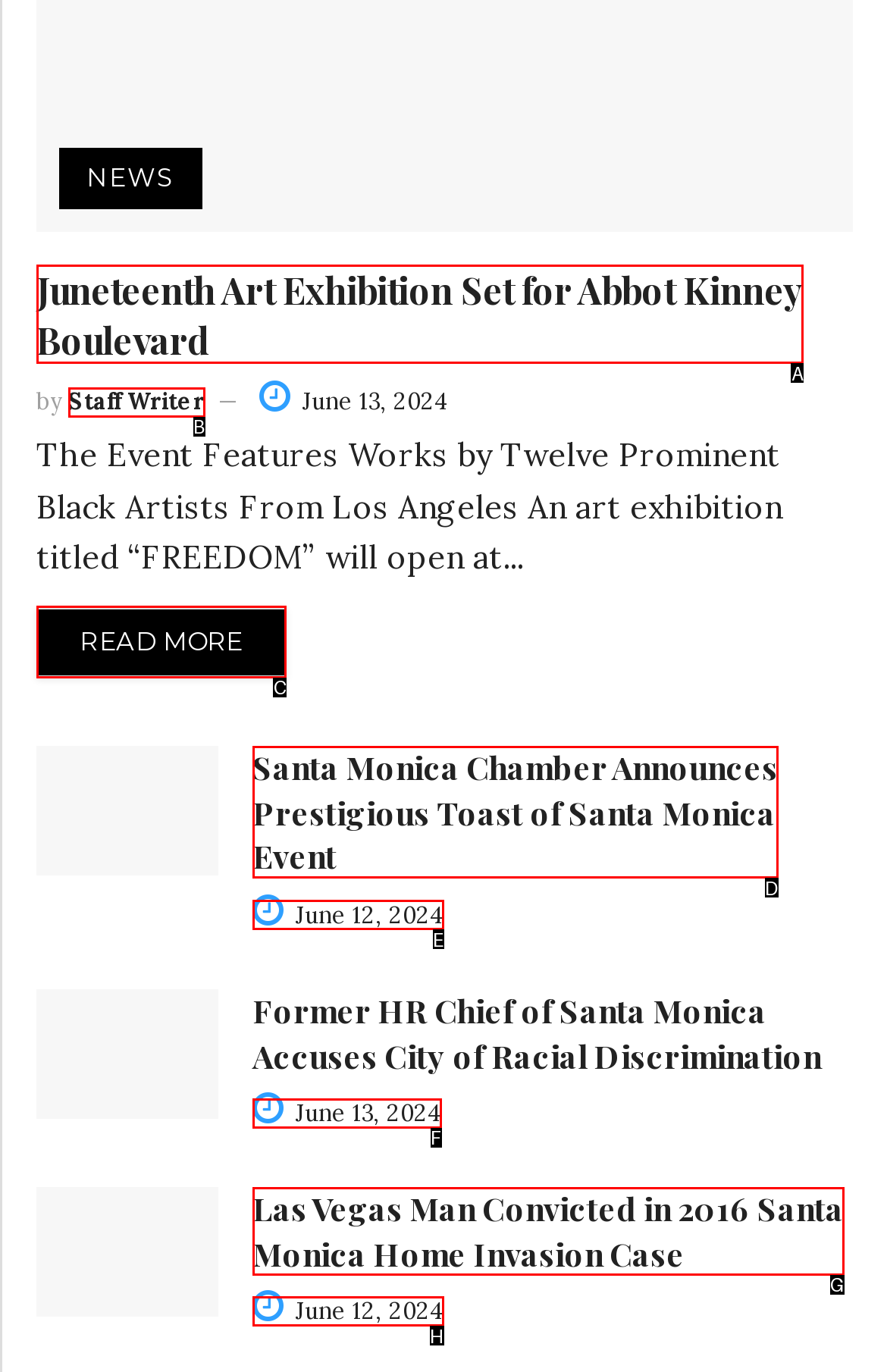Which UI element corresponds to this description: Staff Writer
Reply with the letter of the correct option.

B